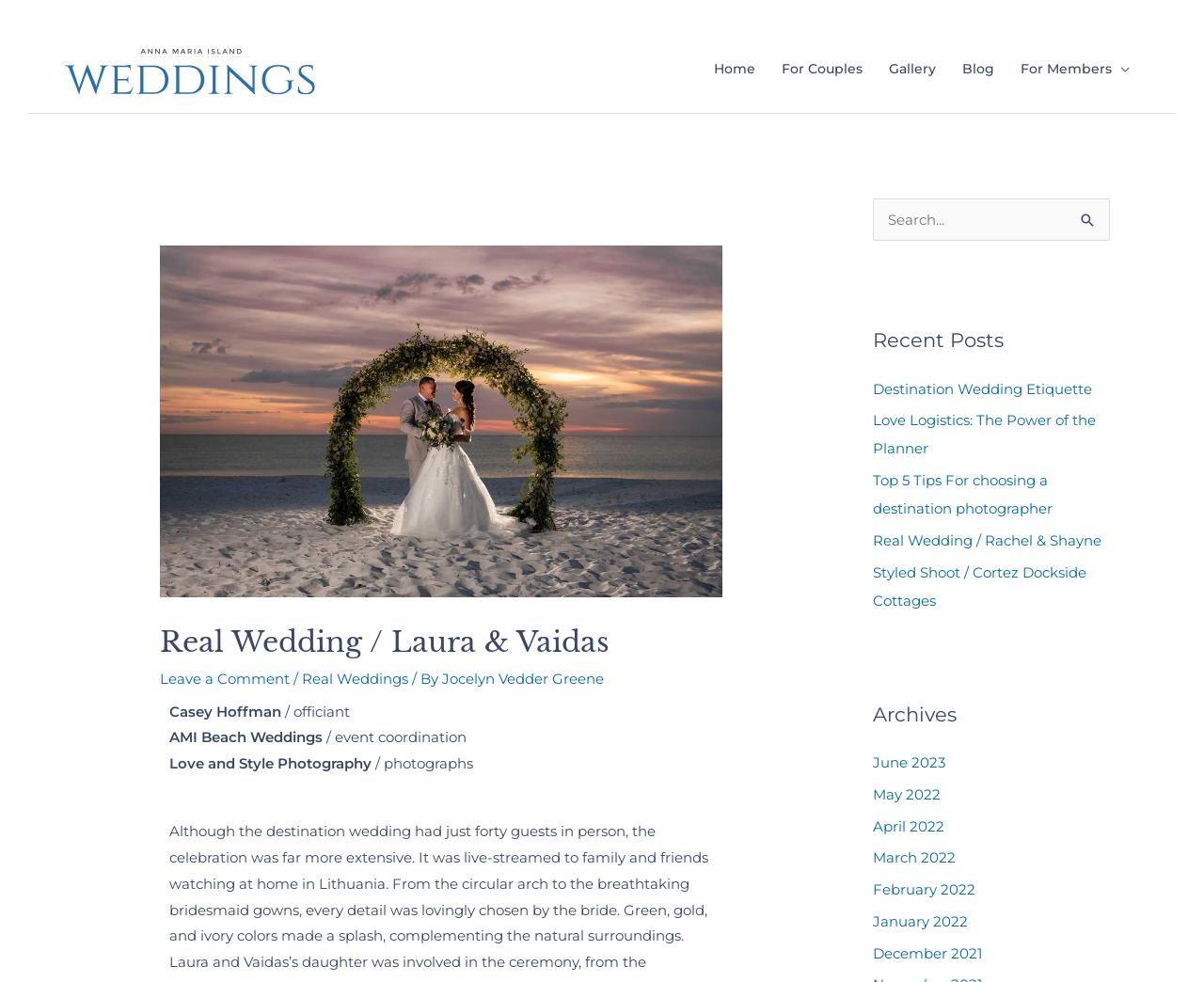What is the headline of the webpage?

Real Wedding / Laura & Vaidas